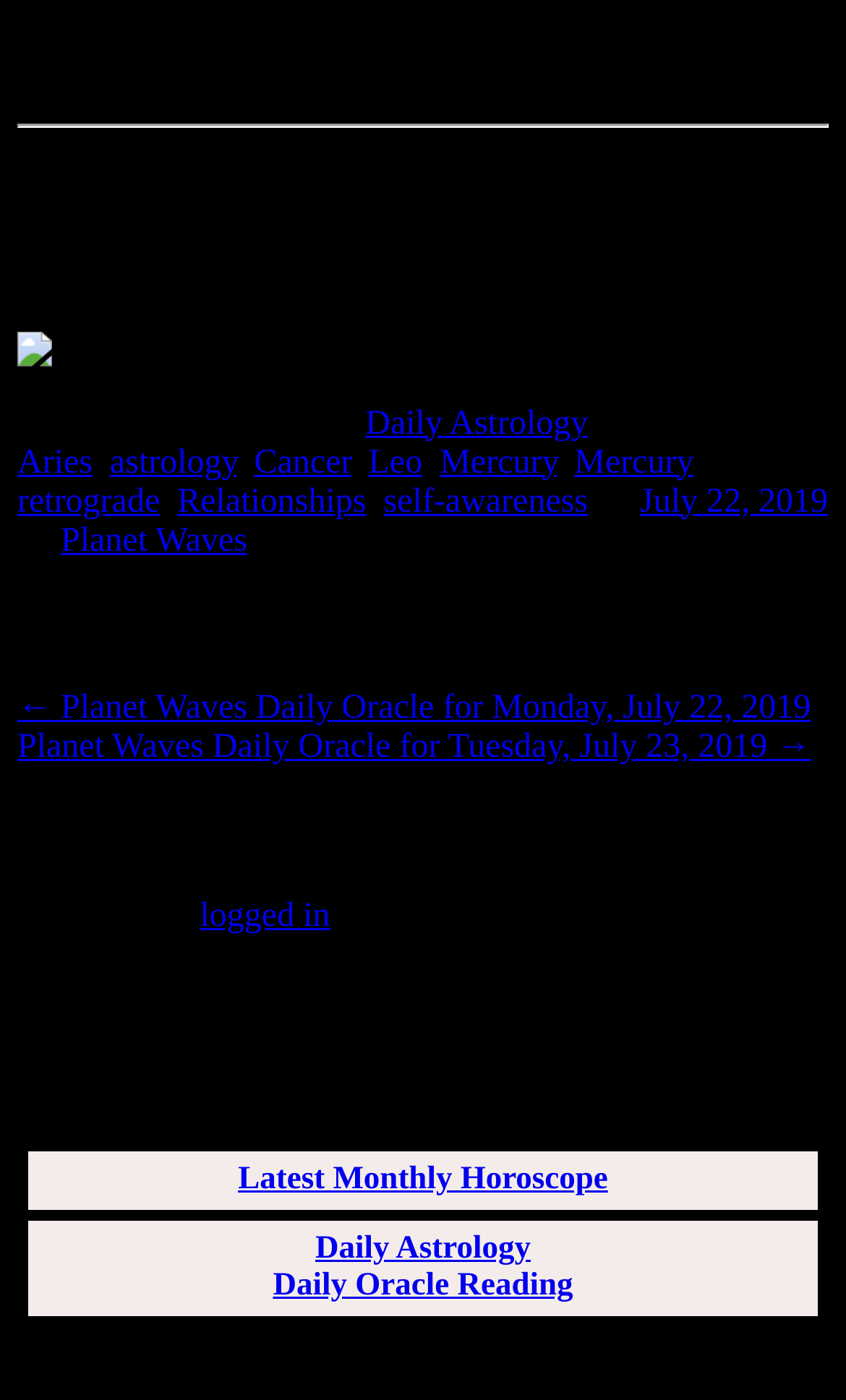Provide a single word or phrase to answer the given question: 
What is the title of the next post?

Planet Waves Daily Oracle for Tuesday, July 23, 2019